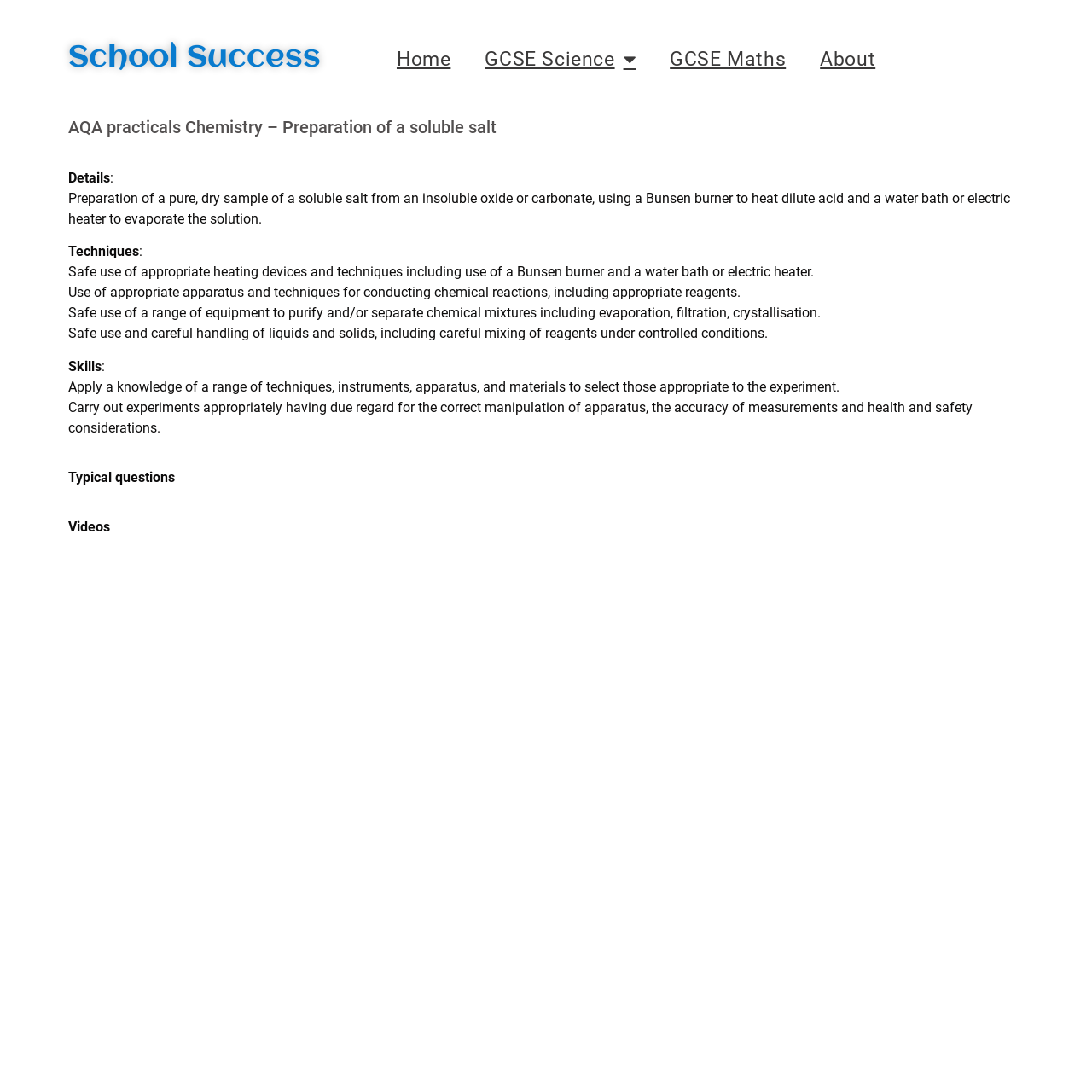Please find the bounding box for the UI component described as follows: "GCSE Science".

[0.428, 0.033, 0.598, 0.076]